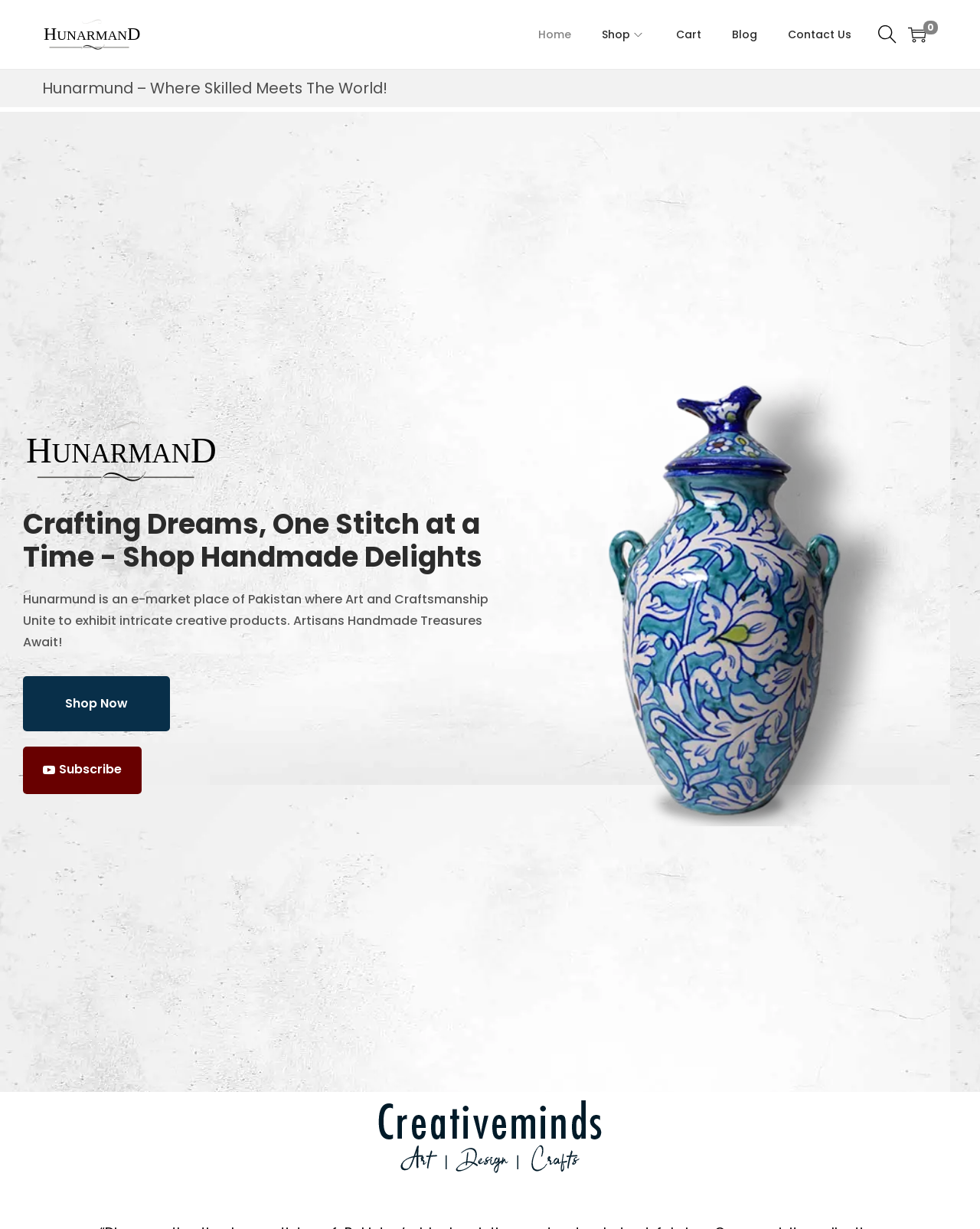Find the bounding box coordinates of the area that needs to be clicked in order to achieve the following instruction: "visit the shop". The coordinates should be specified as four float numbers between 0 and 1, i.e., [left, top, right, bottom].

[0.614, 0.0, 0.659, 0.056]